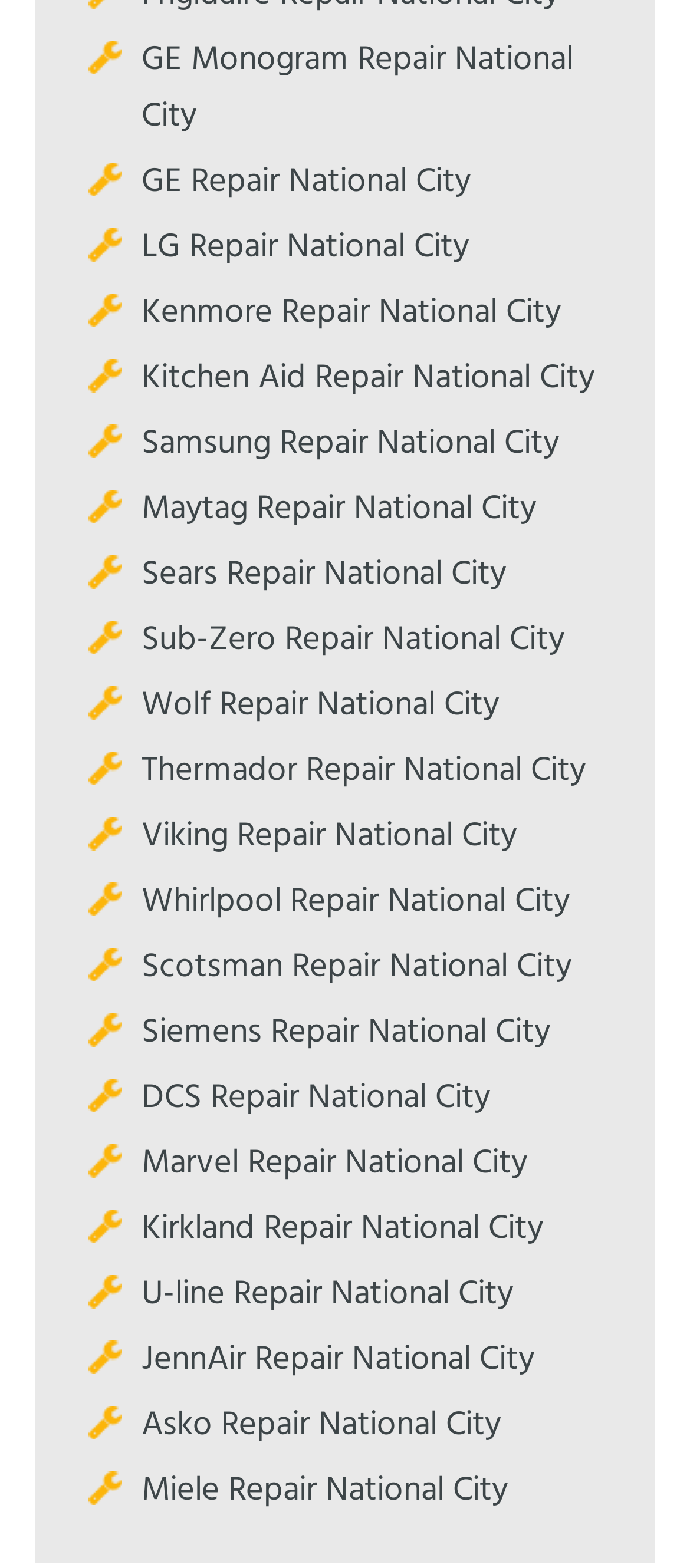Is there a link for Bosch Repair National City?
Answer the question with just one word or phrase using the image.

No